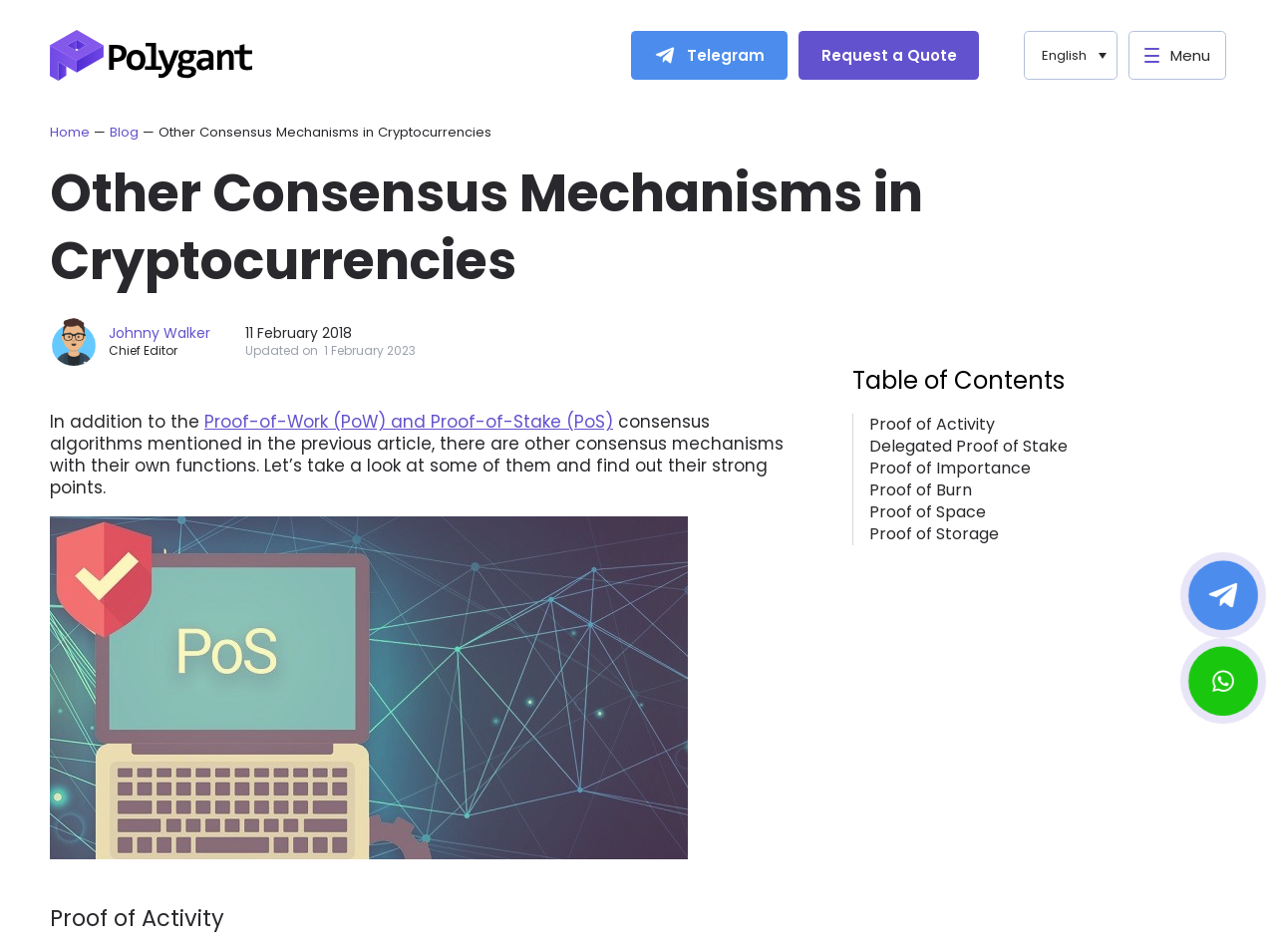Could you please study the image and provide a detailed answer to the question:
What is the name of the website?

The name of the website can be found by looking at the top-left corner of the webpage. There, we see a link with the text 'Polygant', indicating that this is the name of the website.